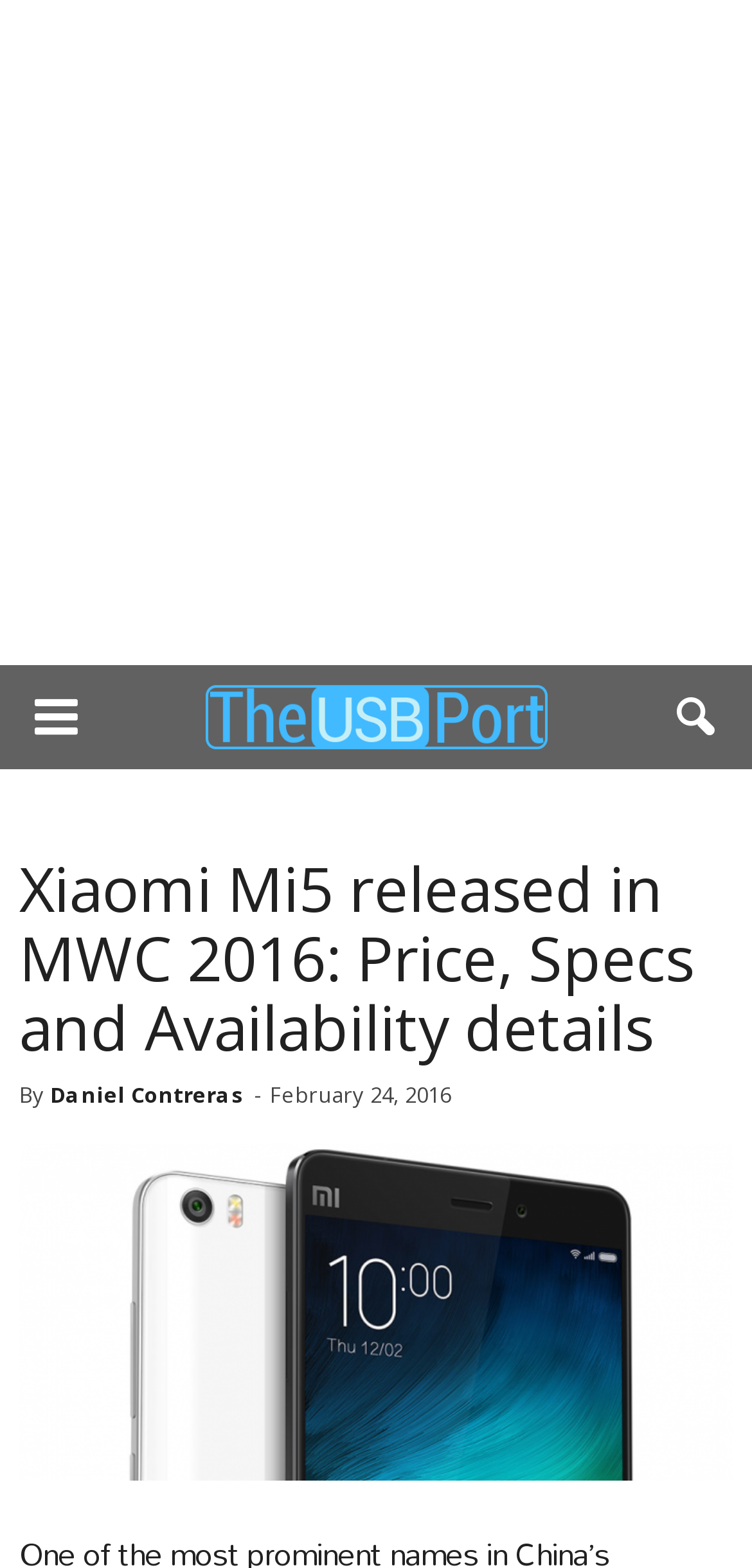Find and generate the main title of the webpage.

Xiaomi Mi5 released in MWC 2016: Price, Specs and Availability details